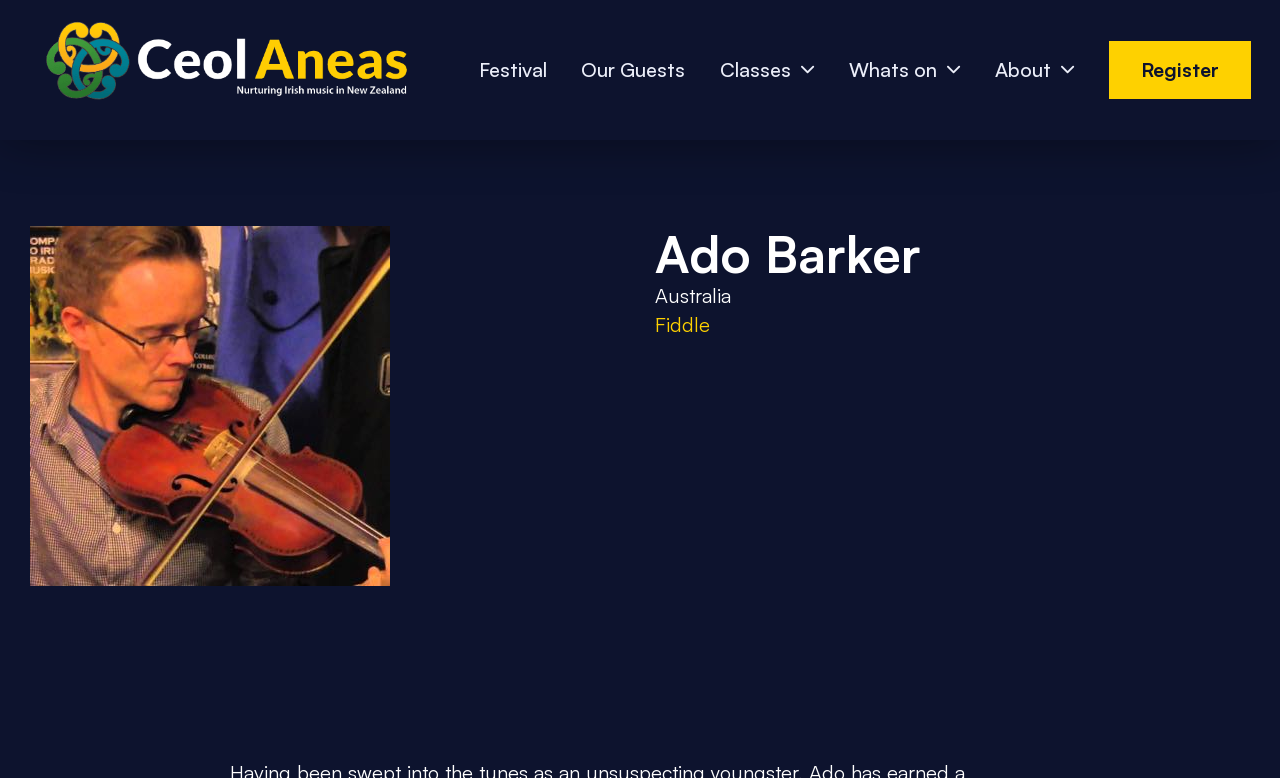Kindly determine the bounding box coordinates of the area that needs to be clicked to fulfill this instruction: "go to Festival page".

[0.374, 0.071, 0.427, 0.108]